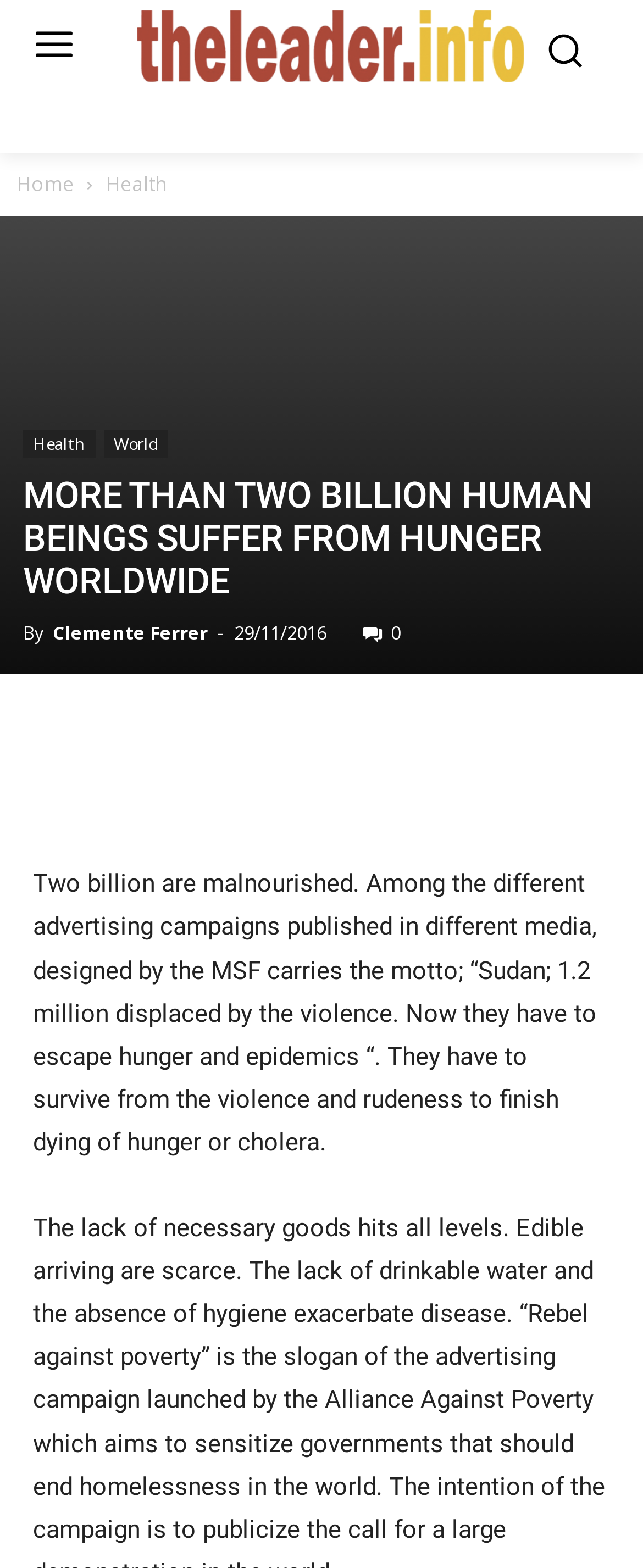Show the bounding box coordinates for the HTML element as described: "Email".

[0.803, 0.452, 0.905, 0.494]